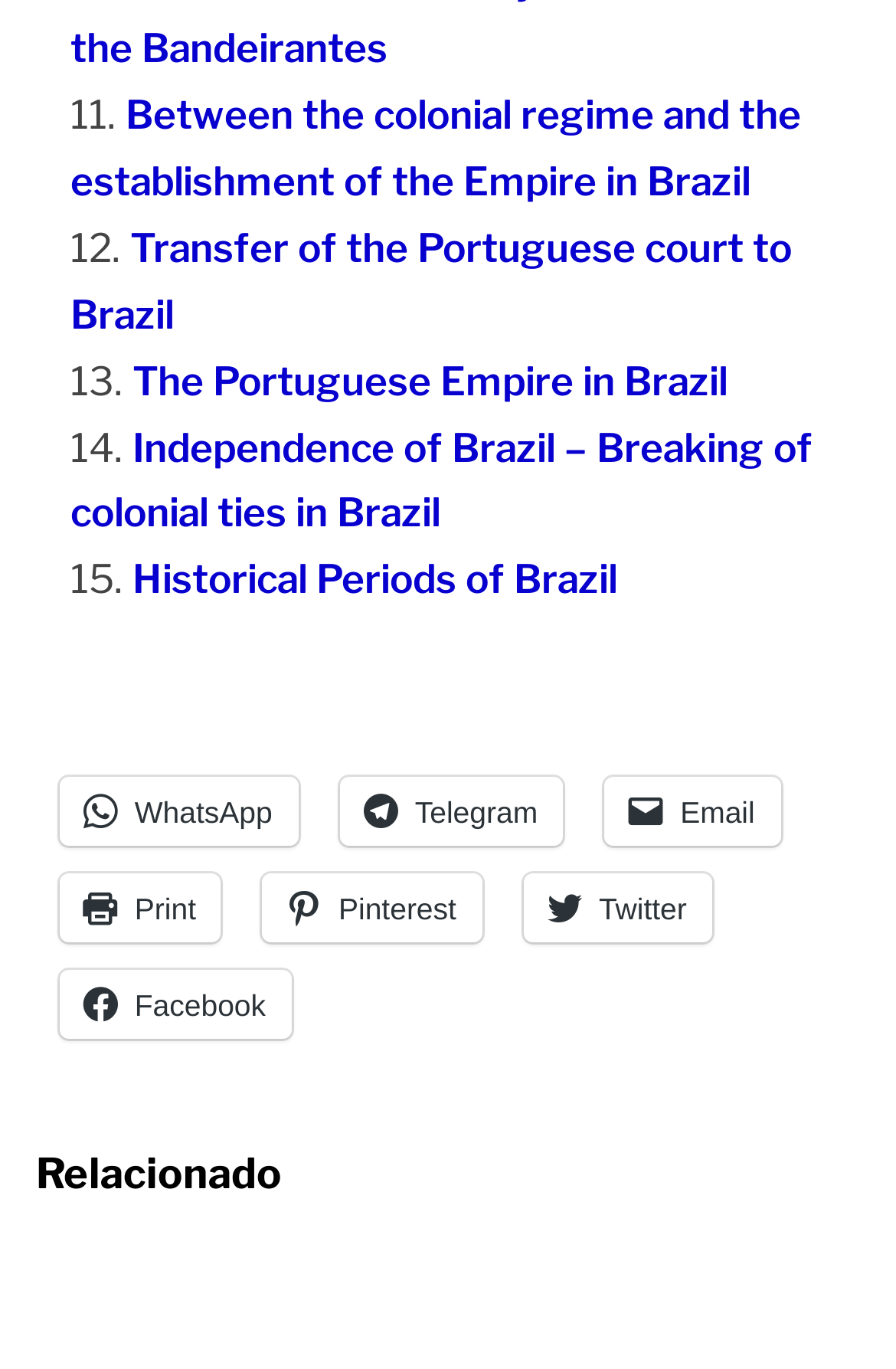What is the last link in the list?
Look at the screenshot and give a one-word or phrase answer.

Historical Periods of Brazil